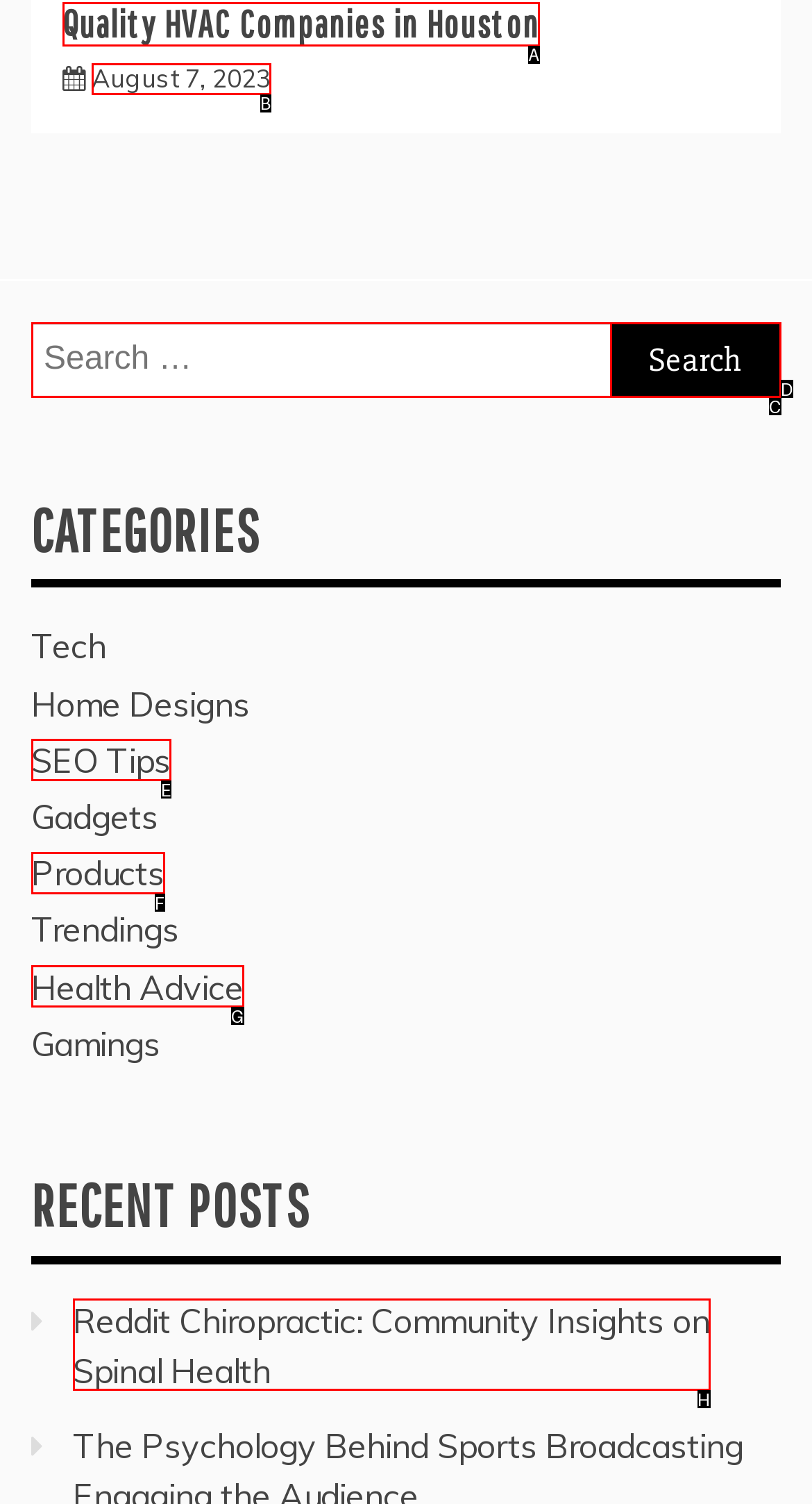Identify the matching UI element based on the description: August 7, 2023August 8, 2023
Reply with the letter from the available choices.

B